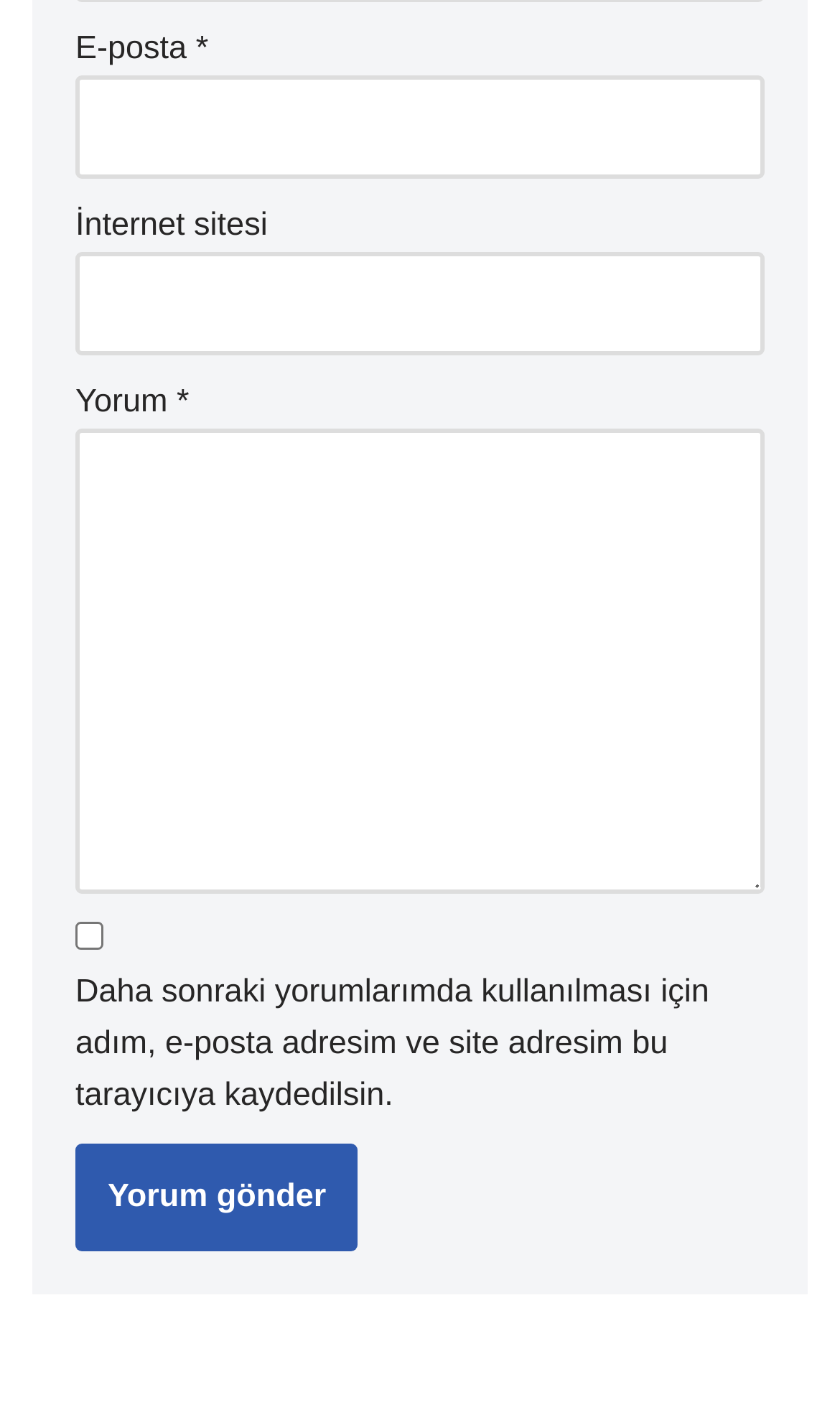What is the function of the button? Look at the image and give a one-word or short phrase answer.

Send comment